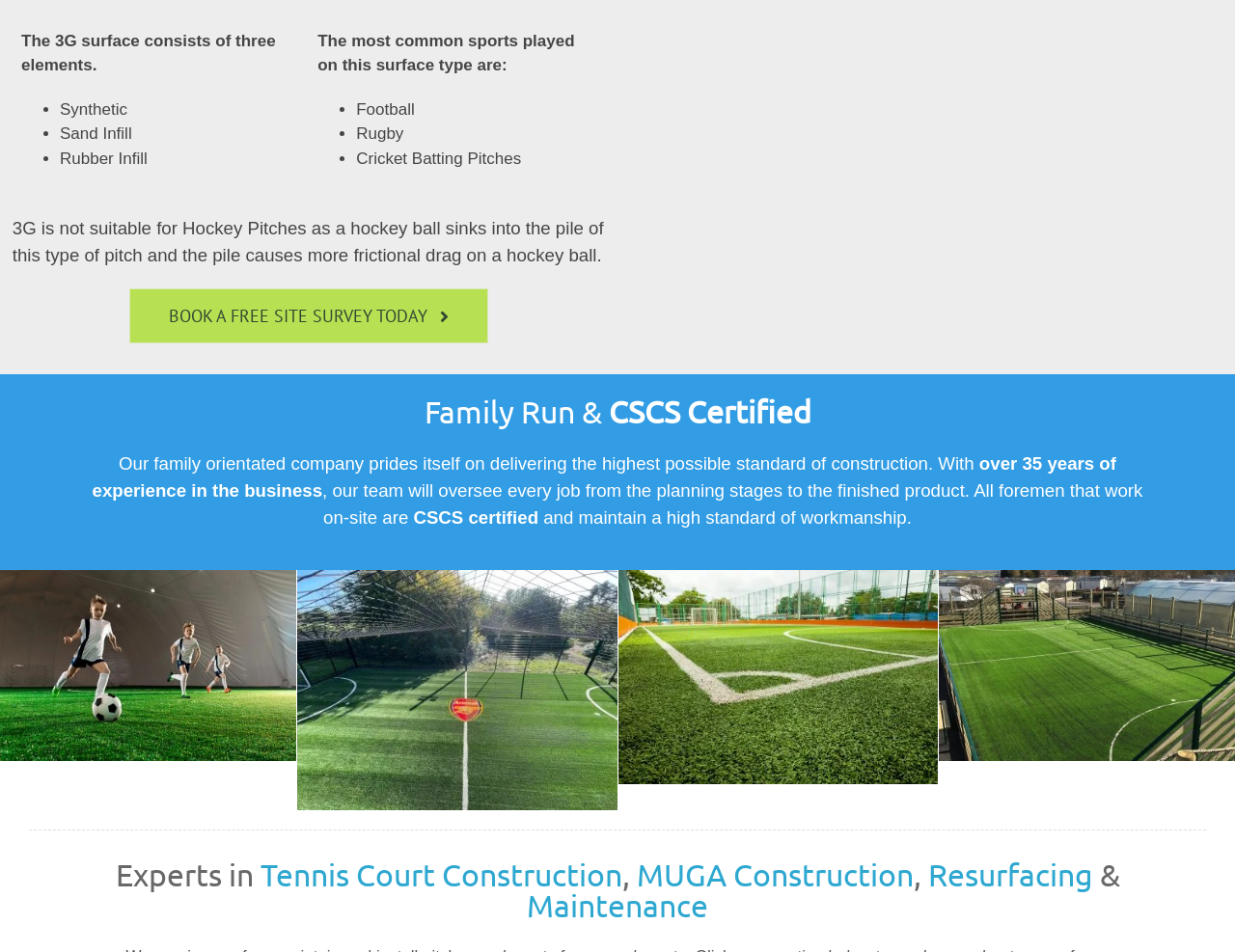Using the description "MUGA Construction", locate and provide the bounding box of the UI element.

[0.515, 0.899, 0.739, 0.938]